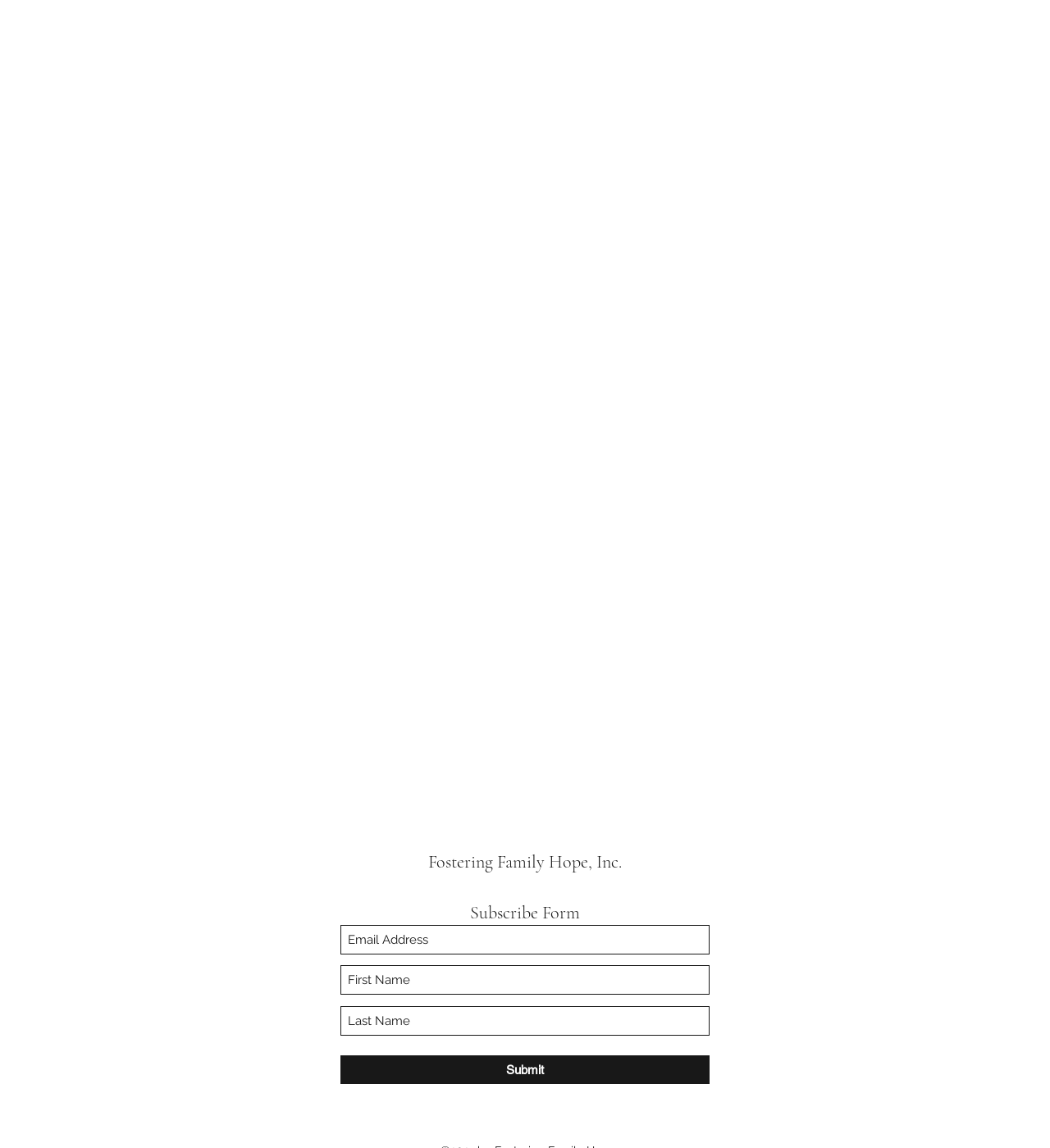Analyze the image and provide a detailed answer to the question: How many social media platforms are listed?

The social media platforms are listed in the 'Social Bar' section at the bottom of the page. There are two links, one for Facebook and one for Instagram, indicating that the organization has a presence on these two platforms.